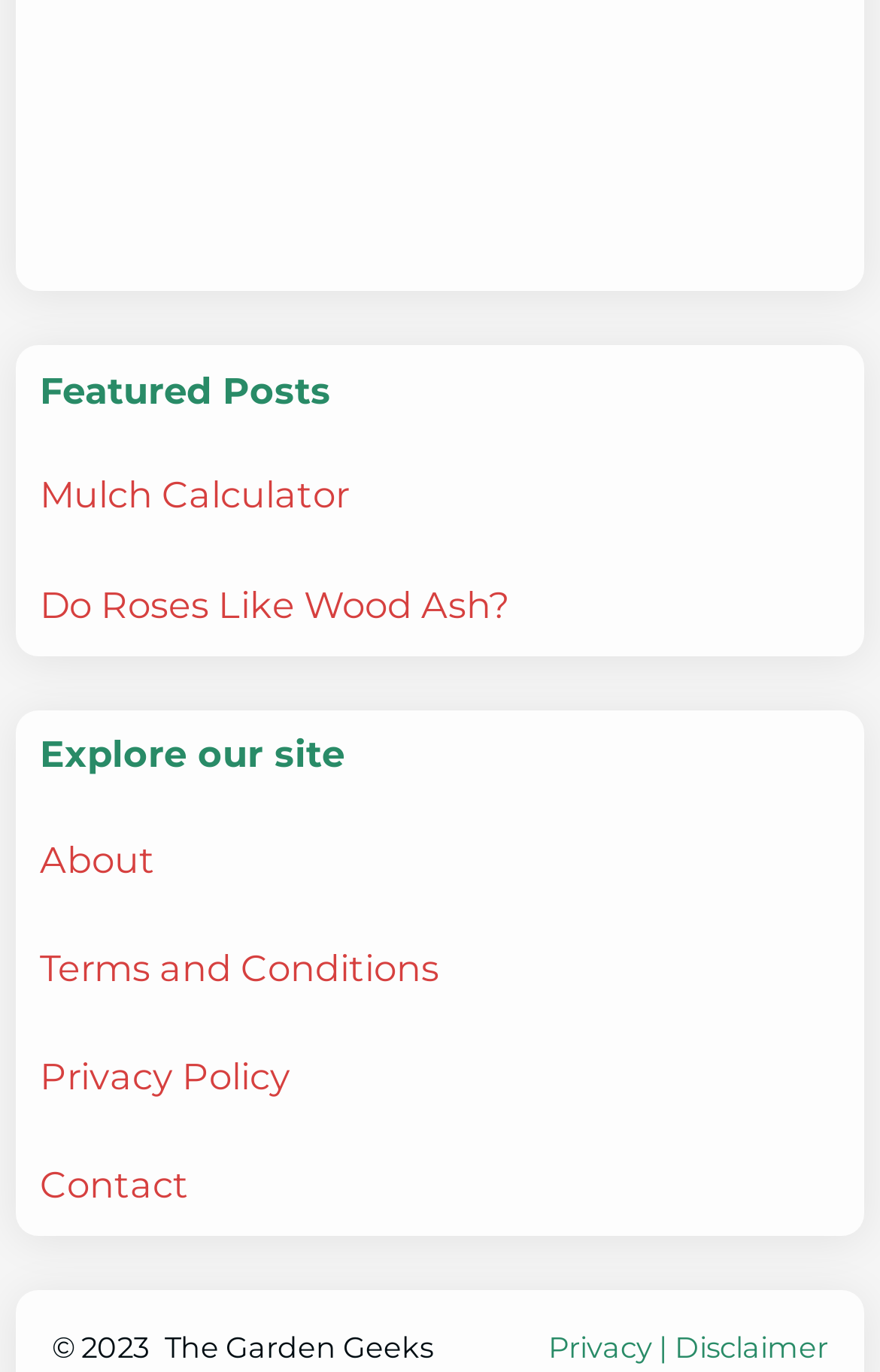Please indicate the bounding box coordinates of the element's region to be clicked to achieve the instruction: "Read about roses and wood ash". Provide the coordinates as four float numbers between 0 and 1, i.e., [left, top, right, bottom].

[0.046, 0.423, 0.579, 0.456]